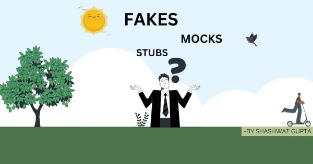What is written above the man's head?
Please ensure your answer is as detailed and informative as possible.

According to the caption, the words 'FAKES', 'MOCKS', and 'STUBS' are prominently displayed above the man's head against a blue sky with fluffy clouds, suggesting that these are the main concepts being illustrated in the image.